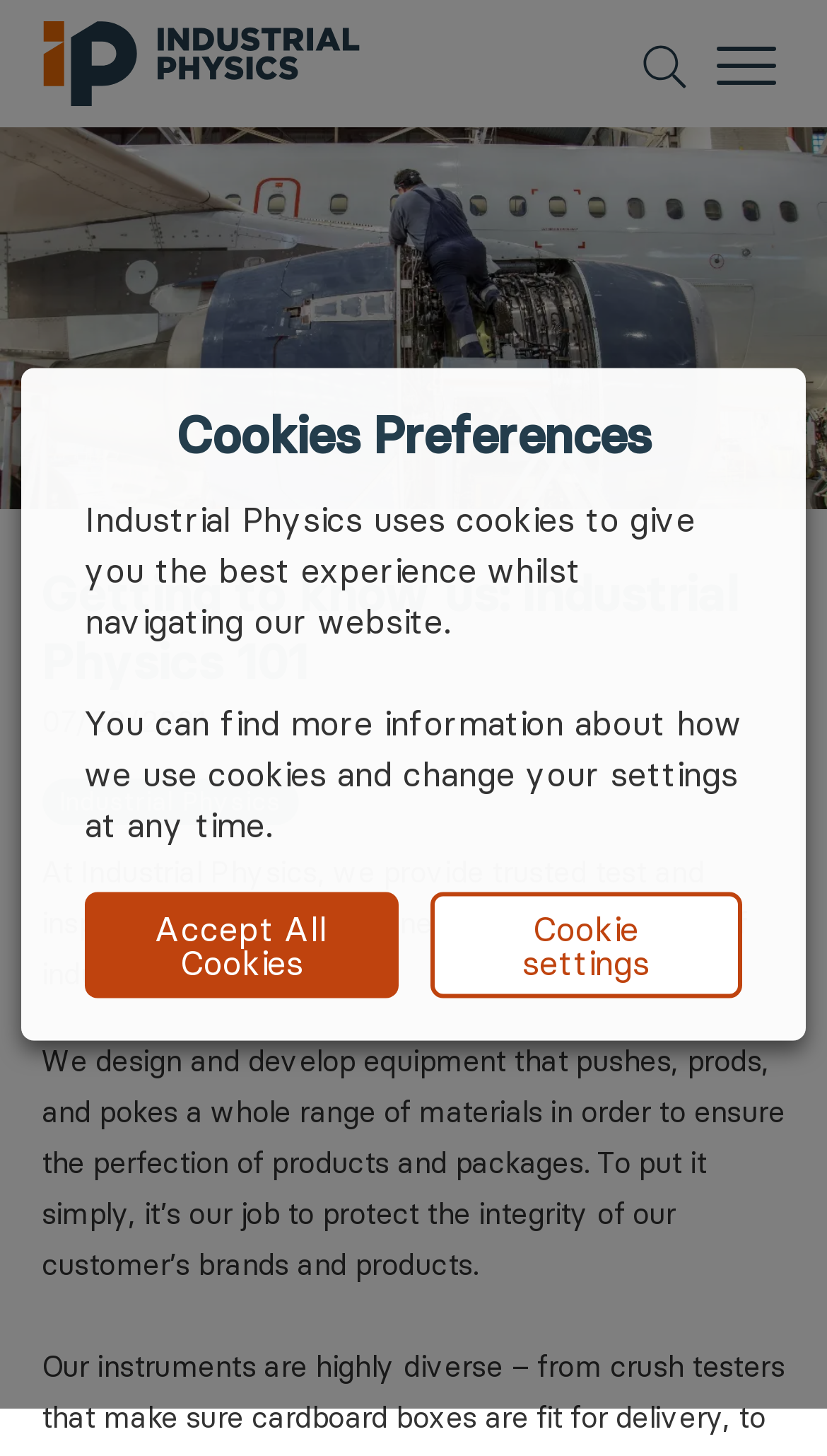Describe all significant elements and features of the webpage.

The webpage is about Industrial Physics, a company that provides trusted test and inspection solutions to various industries. At the top of the page, there are two links, one on the left and one on the right, which are likely navigation links. Below these links, there is a heading that reads "Getting to know us: Industrial Physics 101". 

On the left side of the page, there is a date "07/20/2021" displayed. Below the date, there are two paragraphs of text that describe the company's services. The first paragraph explains that Industrial Physics provides test and inspection solutions to businesses across various industries. The second paragraph elaborates on the company's role in ensuring the perfection of products and packages.

At the bottom of the page, there is a dialog box for cookie preferences. The dialog box has a heading "Cookies Preferences" and contains three elements: a paragraph of text explaining the use of cookies, a paragraph of text providing information on how to change cookie settings, and two buttons, "Accept All Cookies" and "Cookie settings". The dialog box is positioned near the bottom of the page, spanning almost the entire width.